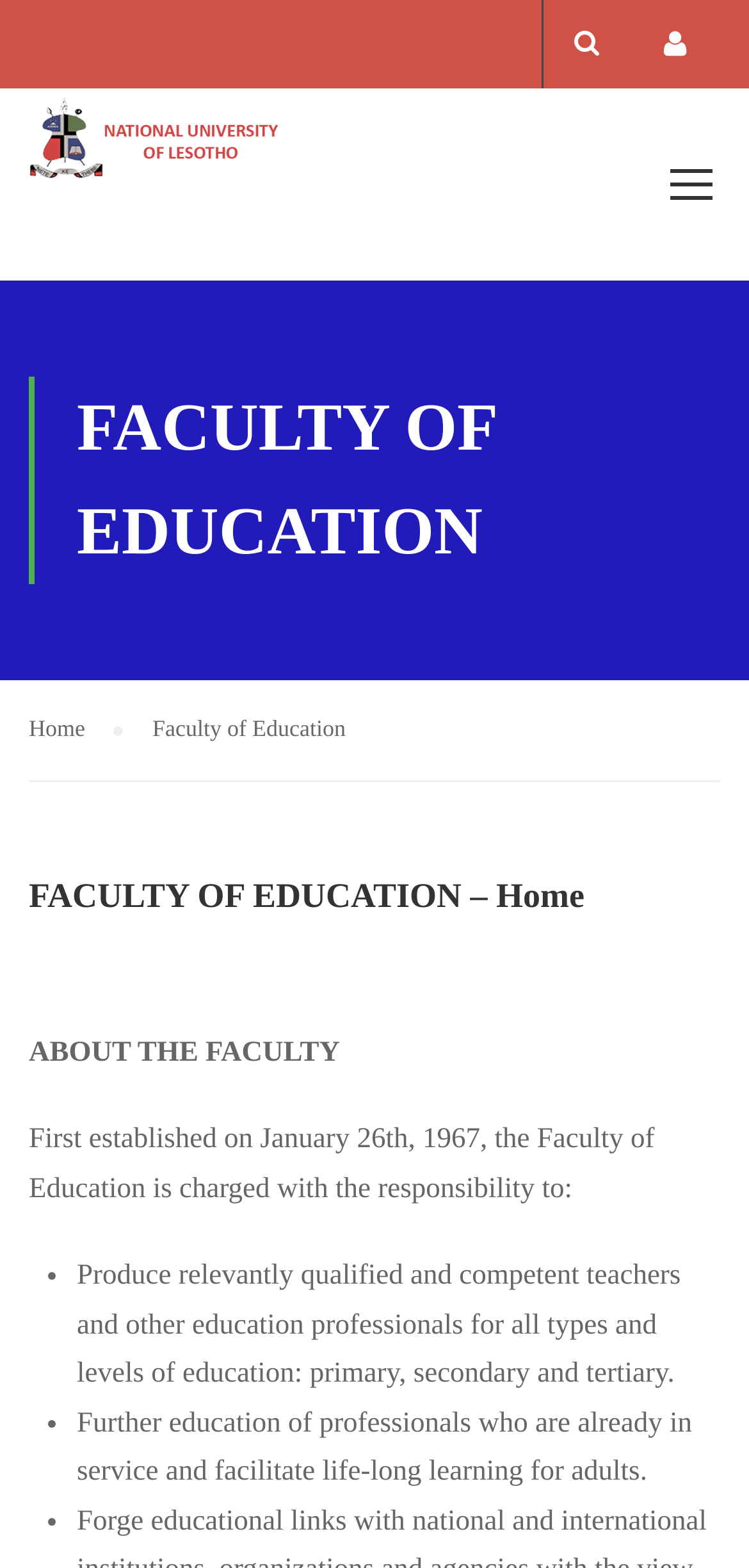Please determine the bounding box coordinates for the UI element described here. Use the format (top-left x, top-left y, bottom-right x, bottom-right y) with values bounded between 0 and 1: Home

[0.038, 0.45, 0.165, 0.48]